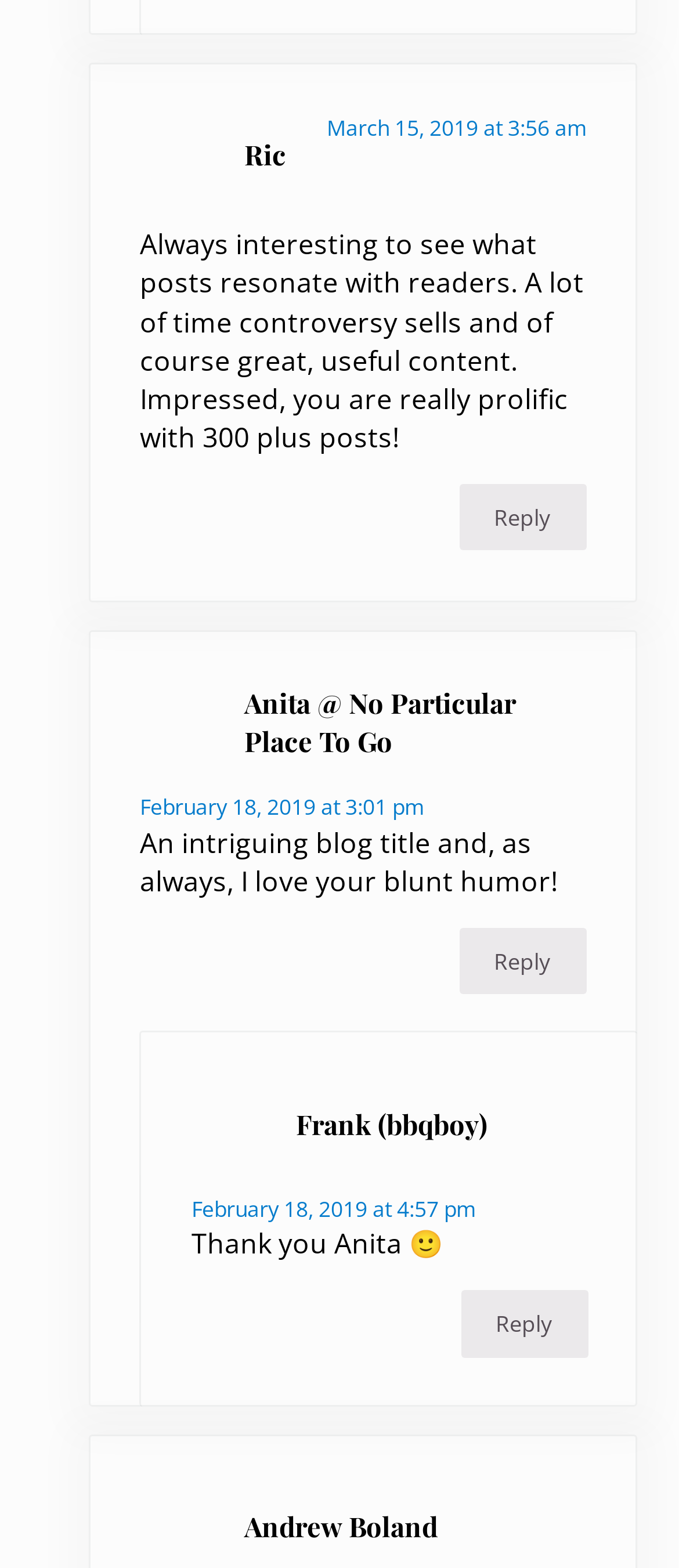What is the timestamp of Anita's comment?
Based on the image, give a concise answer in the form of a single word or short phrase.

February 18, 2019 at 3:01 pm